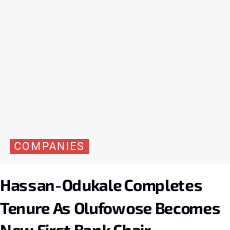What is the significance of the transition in leadership?
From the details in the image, provide a complete and detailed answer to the question.

The significance of the transition in leadership can be inferred from the context of the article, which suggests that the change in leadership marks an important moment in the banking sector, reflecting changes in governance and strategic direction within one of Nigeria's notable financial institutions.